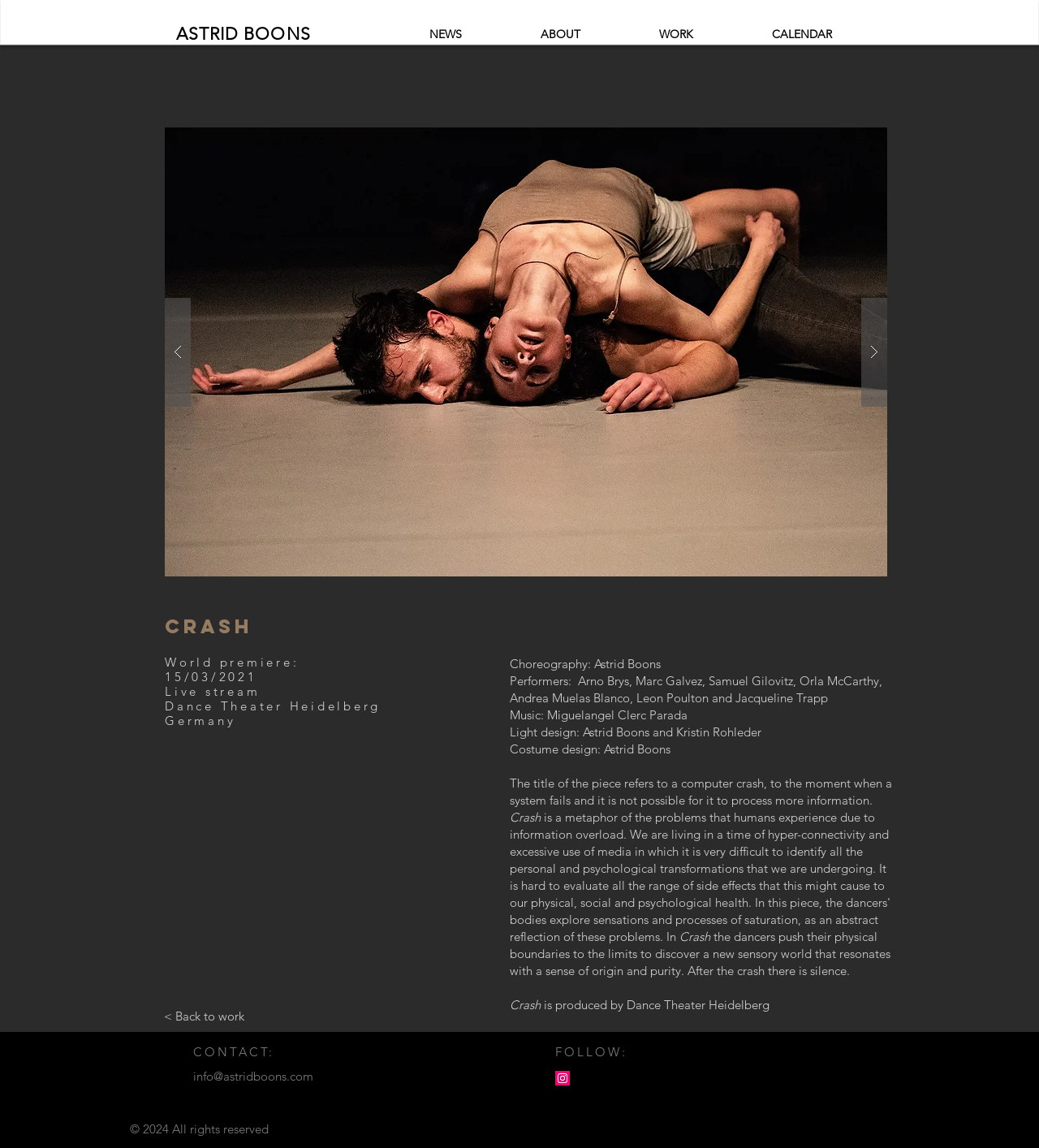Provide a brief response to the question below using a single word or phrase: 
Who is the choreographer of the dance piece?

Astrid Boons